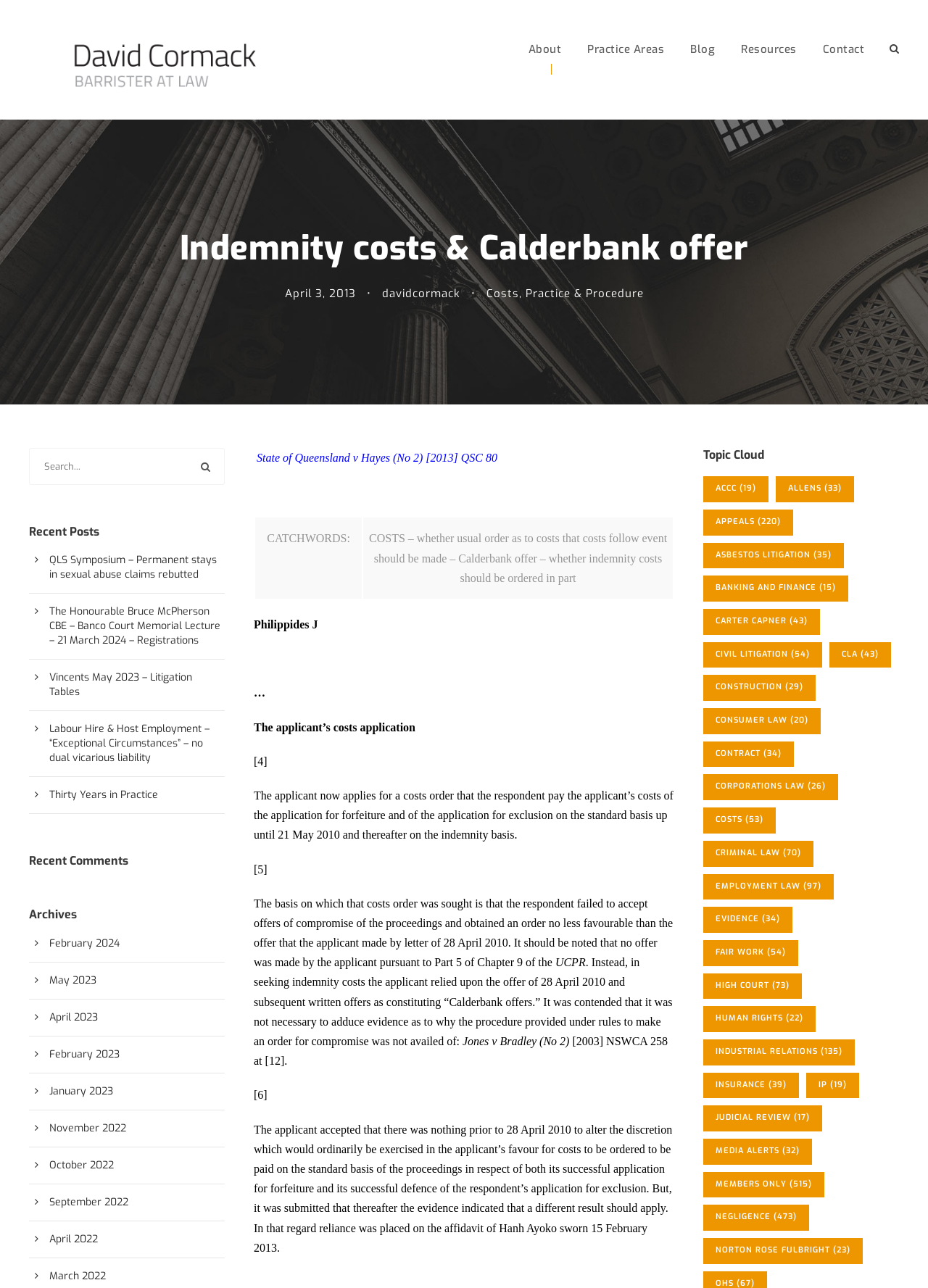Please analyze the image and give a detailed answer to the question:
How many items are there in the 'Topic Cloud' section?

The 'Topic Cloud' section is located at the bottom of the webpage, and it contains links with bounding box coordinates [0.758, 0.37, 0.828, 0.39], [0.836, 0.37, 0.92, 0.39], [0.758, 0.396, 0.855, 0.416], and so on. There are 10 items in total.